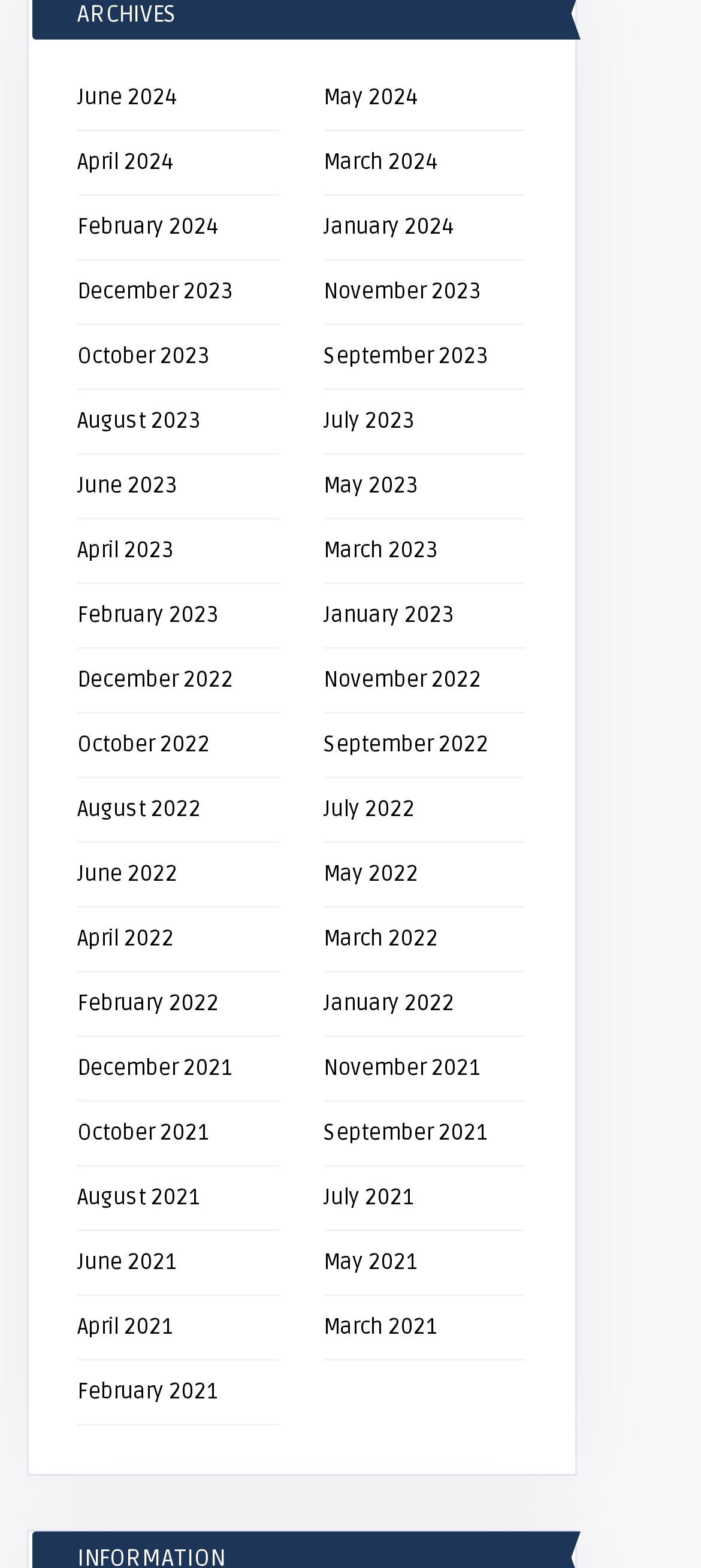Are the links organized in chronological order?
Based on the image content, provide your answer in one word or a short phrase.

Yes